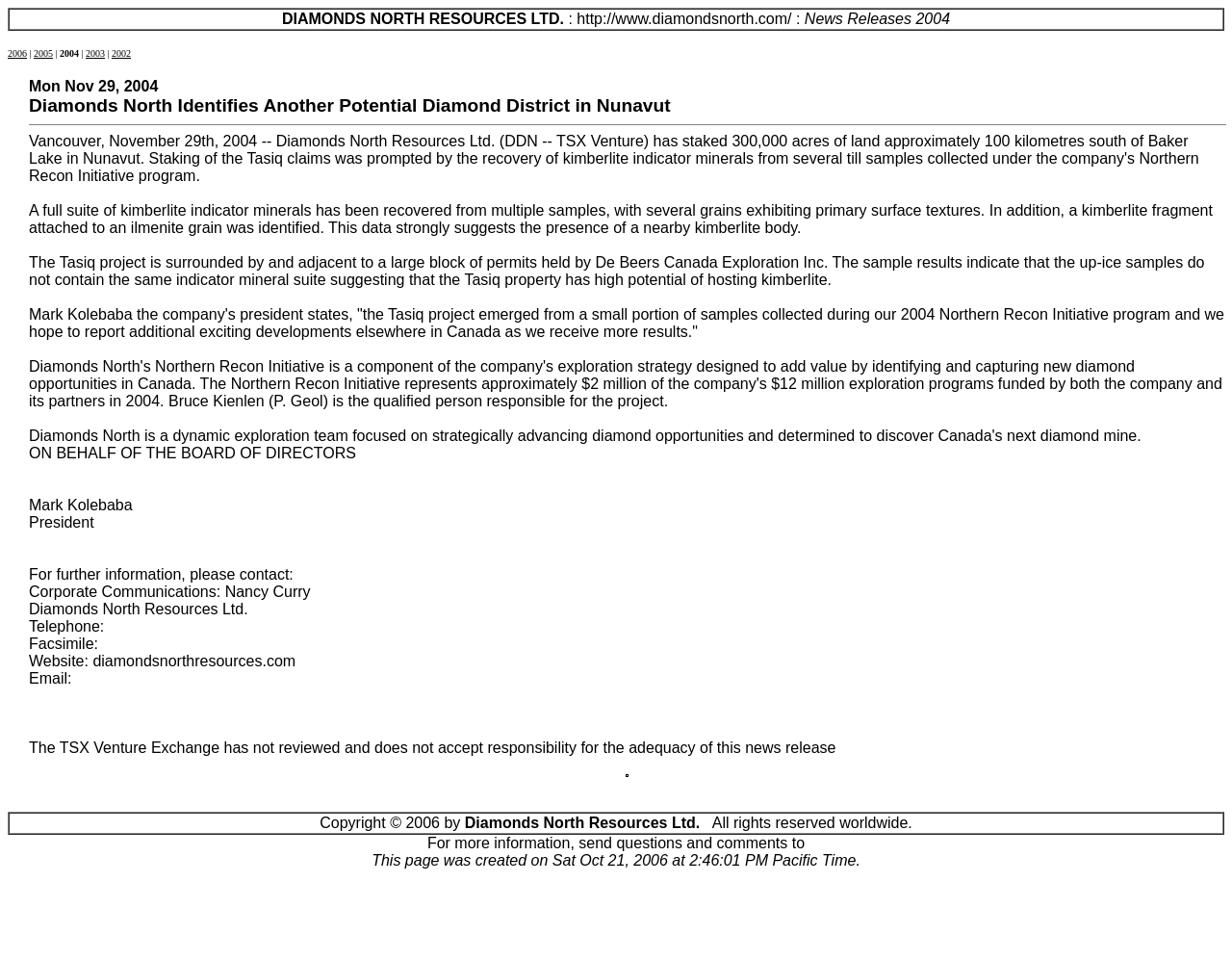Describe every aspect of the webpage in a detailed manner.

The webpage is about Diamonds North Resources Ltd., a company involved in diamond exploration. At the top, there is a header with the company's name and a navigation menu with links to different years (2002, 2003, 2004, 2005, and 2006). Below the header, there is a news release dated November 29, 2004, with the title "Diamonds North Identifies Another Potential Diamond District in Nunavut". 

The news release is divided into two sections. The first section is a brief summary of the news, and the second section is a detailed description of the Tasiq project, including the staking of 300,000 acres of land in Nunavut and the recovery of kimberlite indicator minerals. The text is accompanied by an image, likely a logo or a graphic related to the company.

On the left side of the news release, there is a small image, possibly a bullet point or a separator. The news release is followed by a section with the company's contact information, including the president's name, corporate communications, telephone, facsimile, website, and email.

At the bottom of the page, there is a copyright notice and a statement about the TSX Venture Exchange not reviewing or accepting responsibility for the adequacy of the news release. Additionally, there is a small image near the bottom of the page, possibly a spacer or a separator. The page also displays the date and time it was created, October 21, 2006, at 2:46:01 PM Pacific Time.